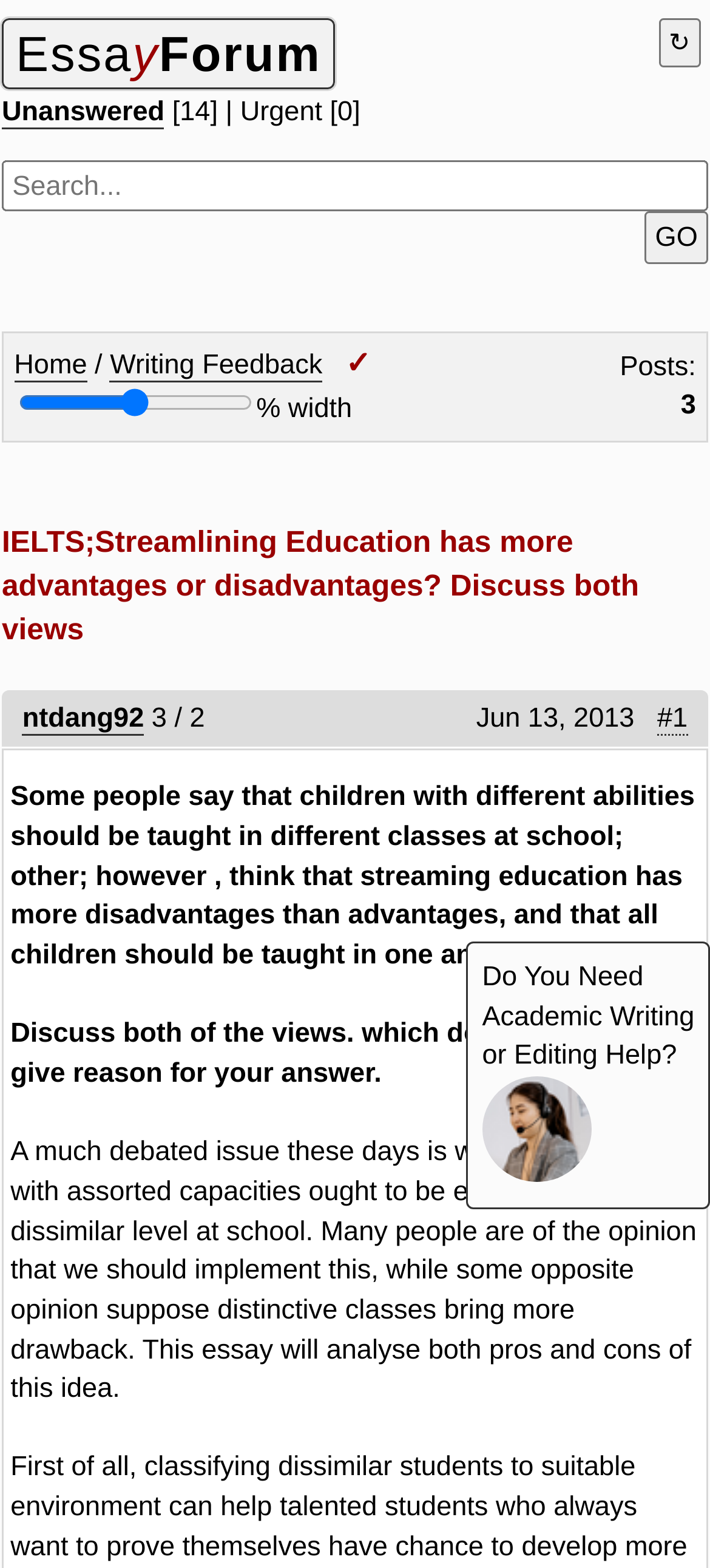Show the bounding box coordinates for the element that needs to be clicked to execute the following instruction: "Visit the 'Home' page". Provide the coordinates in the form of four float numbers between 0 and 1, i.e., [left, top, right, bottom].

[0.02, 0.222, 0.123, 0.243]